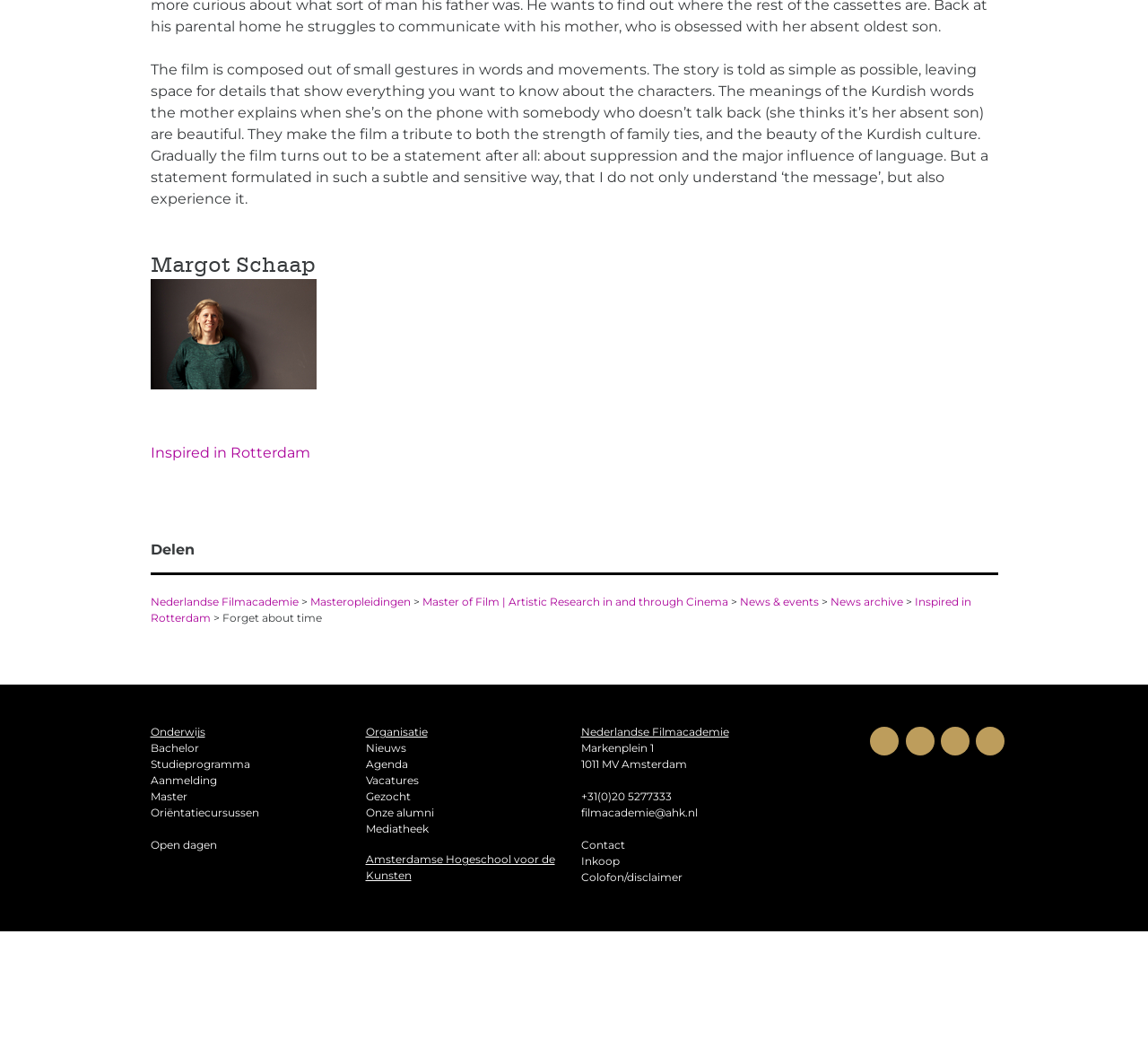What is the address of the film academy?
Please provide a comprehensive answer based on the visual information in the image.

I found the answer by looking at the static text elements with the address information, which are located at the bottom of the webpage.